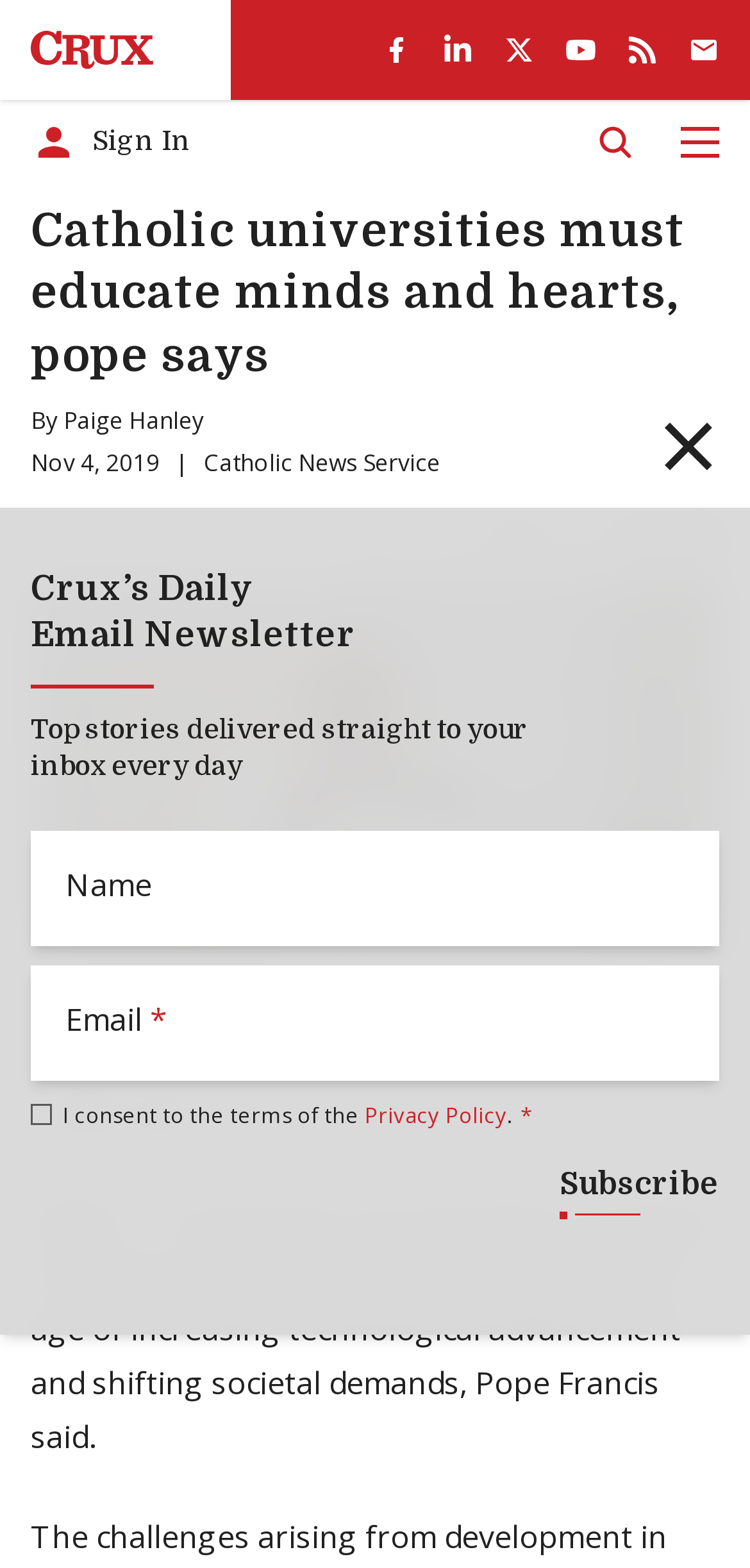Utilize the details in the image to give a detailed response to the question: What is the topic of the image?

The topic of the image is Pope Francis, which can be inferred by looking at the image and its caption, which mentions Pope Francis speaking during his general audience in St. Peter's Square at the Vatican.